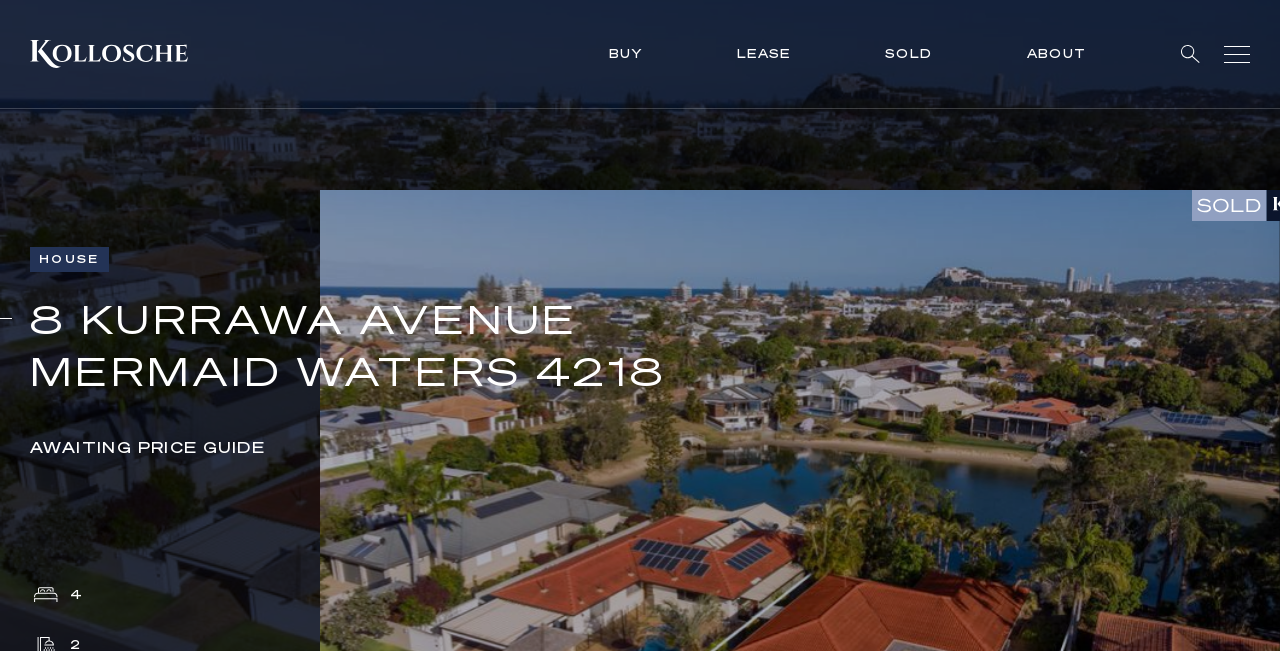Can you find the bounding box coordinates for the UI element given this description: "parent_node: BUY title="Kollosche""? Provide the coordinates as four float numbers between 0 and 1: [left, top, right, bottom].

[0.023, 0.061, 0.147, 0.104]